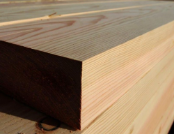Please answer the following query using a single word or phrase: 
What is the image showcasing?

A piece of timber